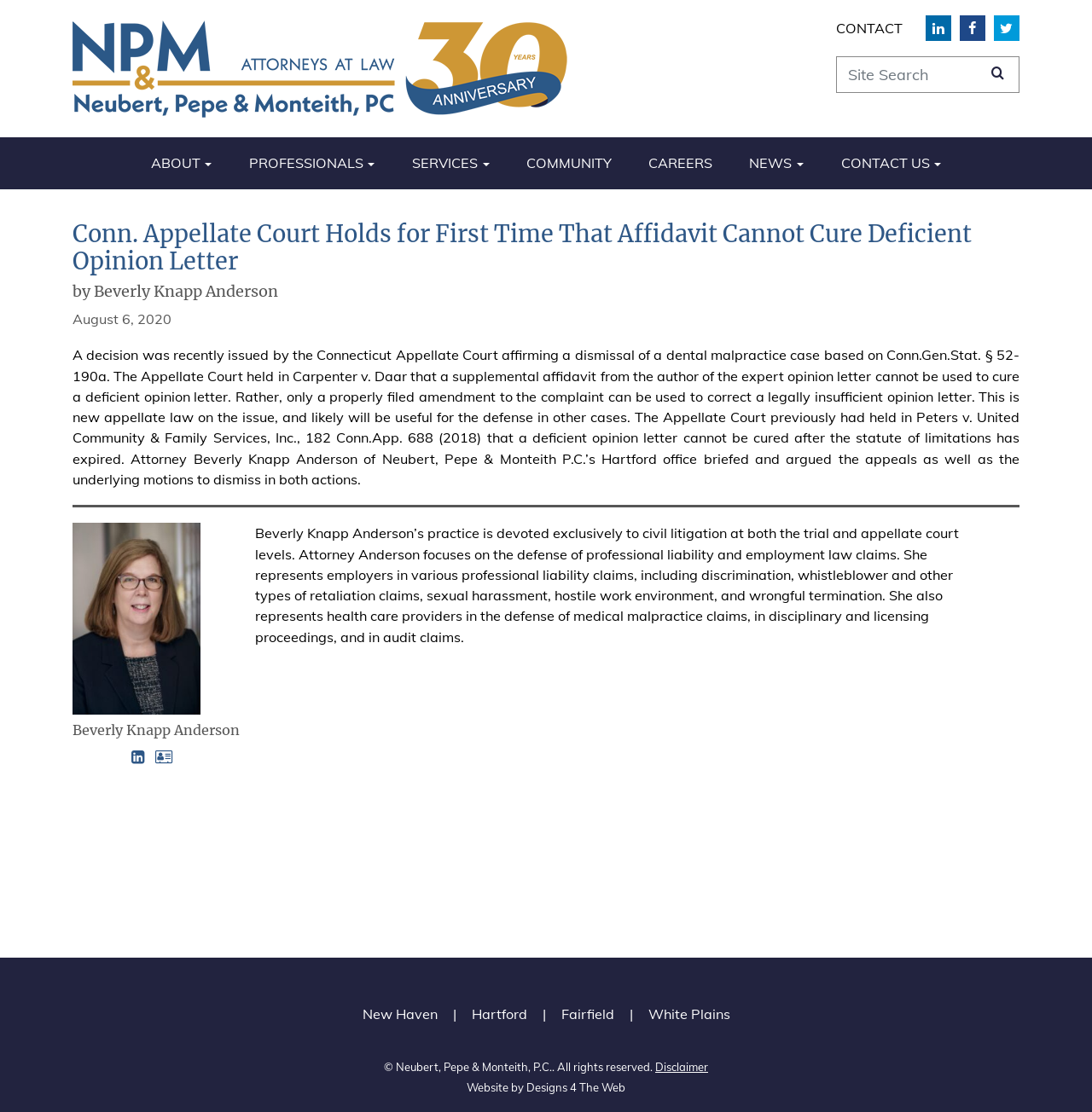For the following element description, predict the bounding box coordinates in the format (top-left x, top-left y, bottom-right x, bottom-right y). All values should be floating point numbers between 0 and 1. Description: Designs 4 The Web

[0.482, 0.972, 0.573, 0.984]